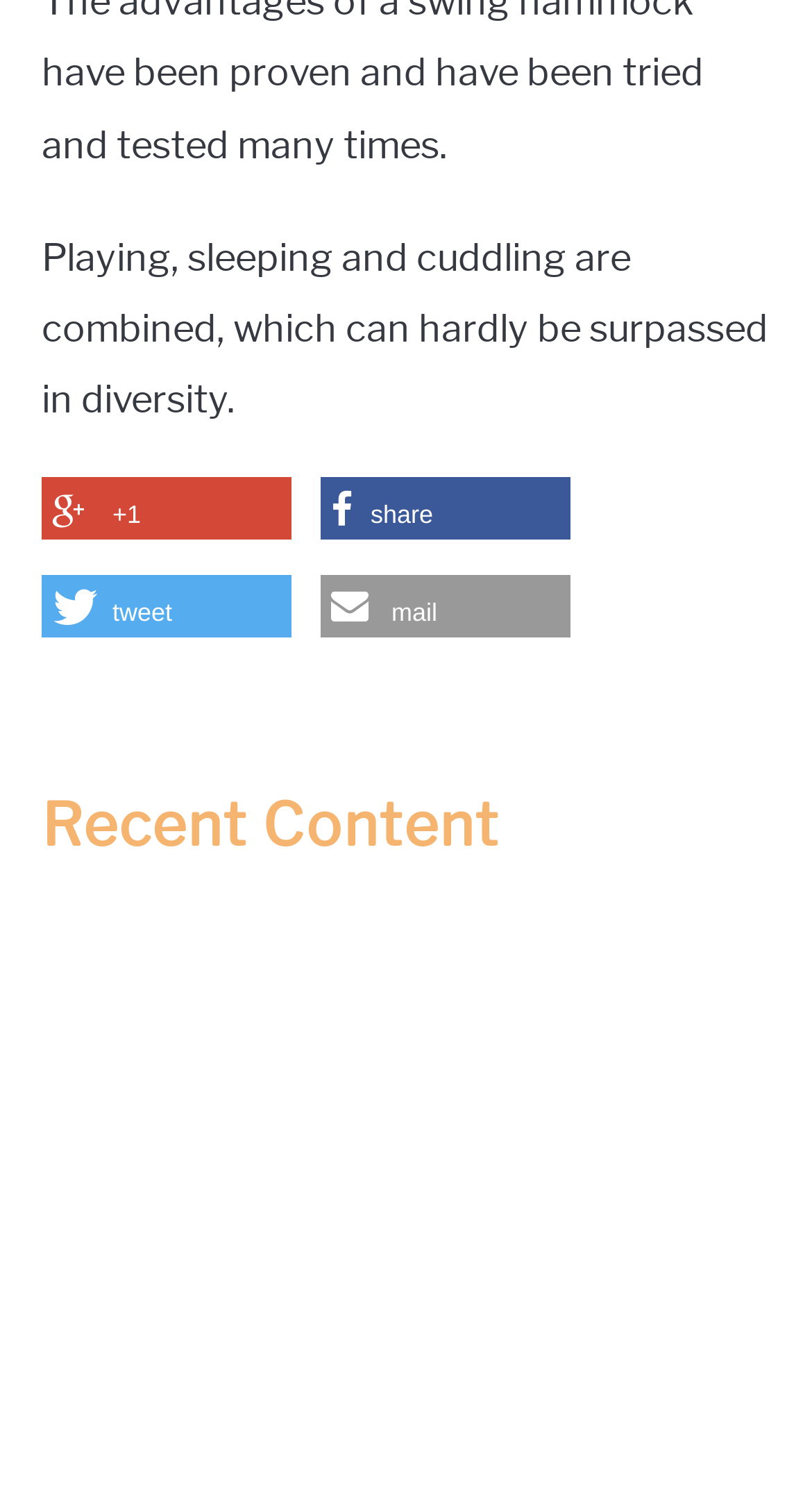How many social media sharing options are available?
Identify the answer in the screenshot and reply with a single word or phrase.

3